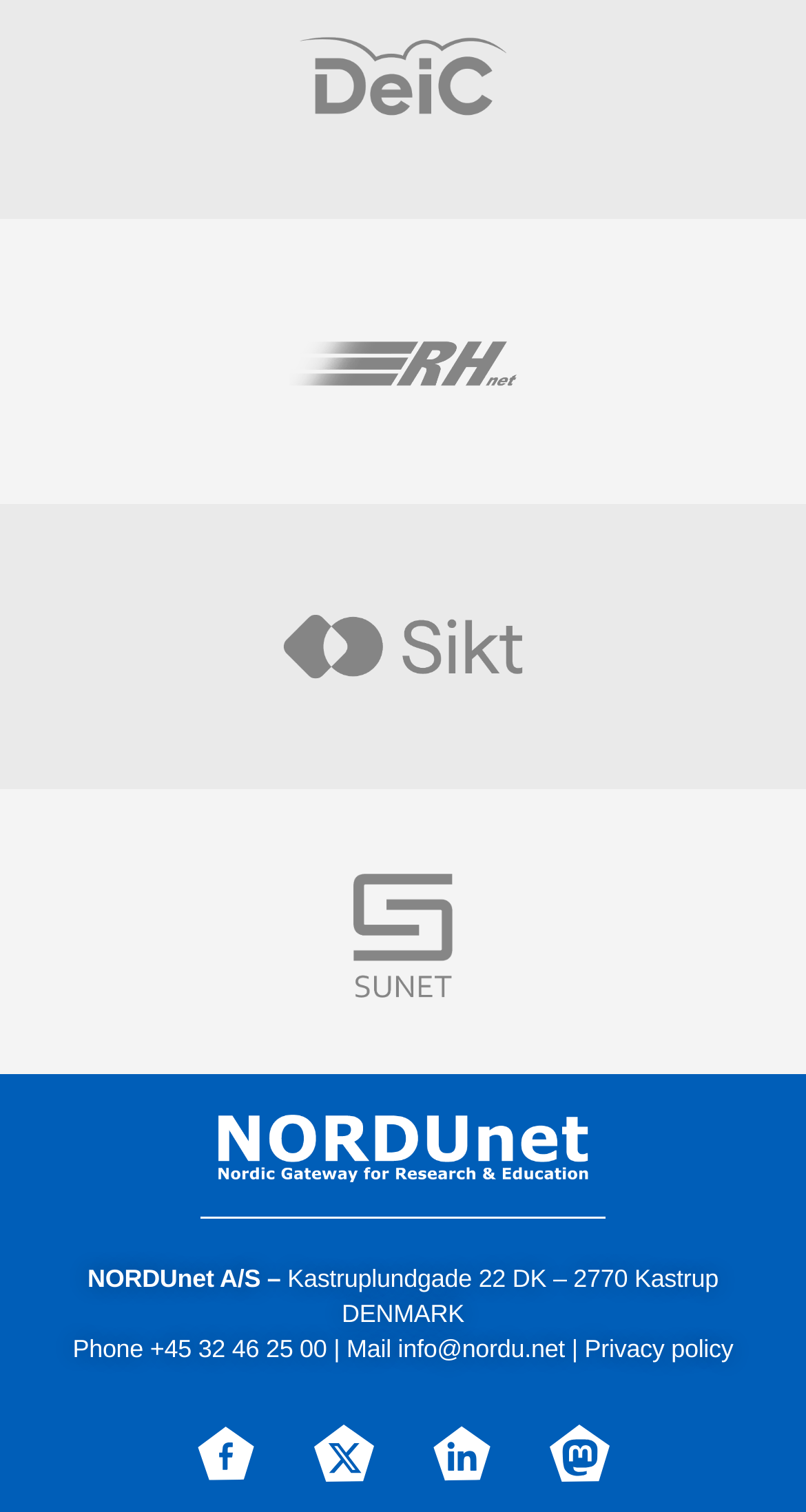Specify the bounding box coordinates of the area to click in order to follow the given instruction: "View NORDUnet logo."

[0.25, 0.714, 0.75, 0.806]